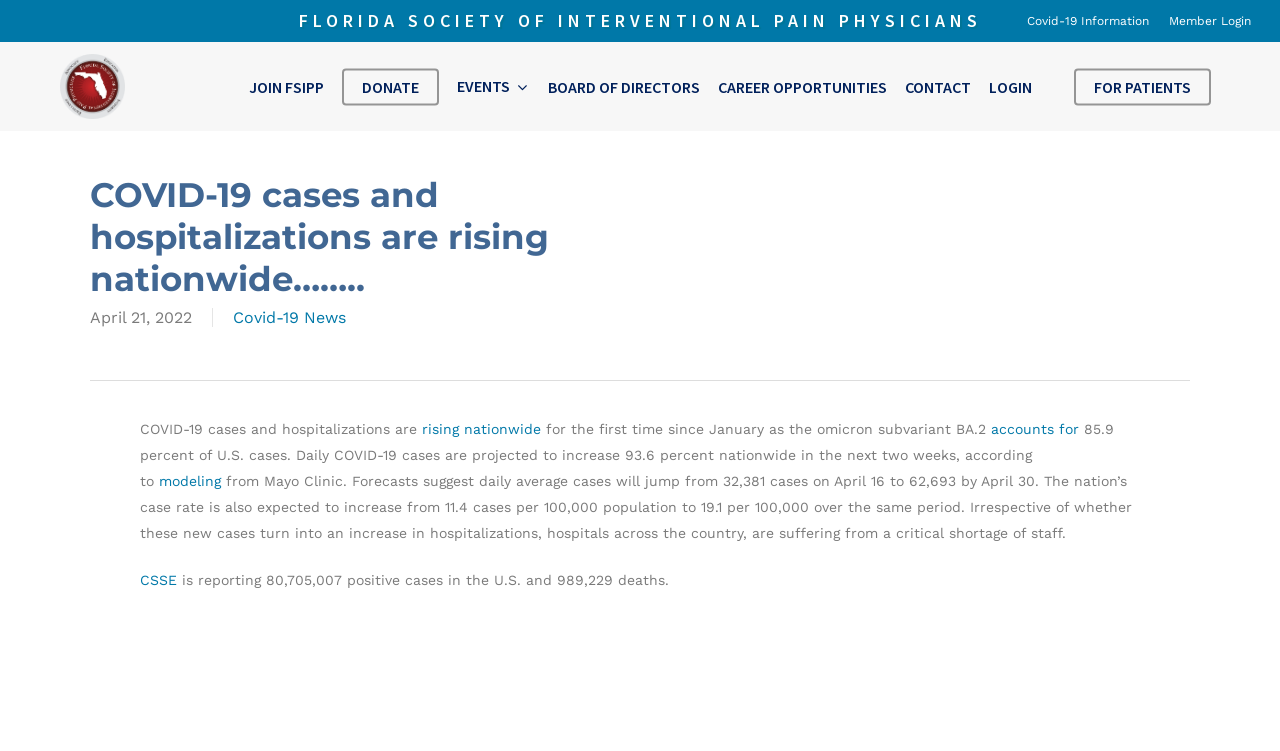Please find the bounding box coordinates of the element that must be clicked to perform the given instruction: "Visit the Member Login page". The coordinates should be four float numbers from 0 to 1, i.e., [left, top, right, bottom].

[0.913, 0.013, 0.977, 0.043]